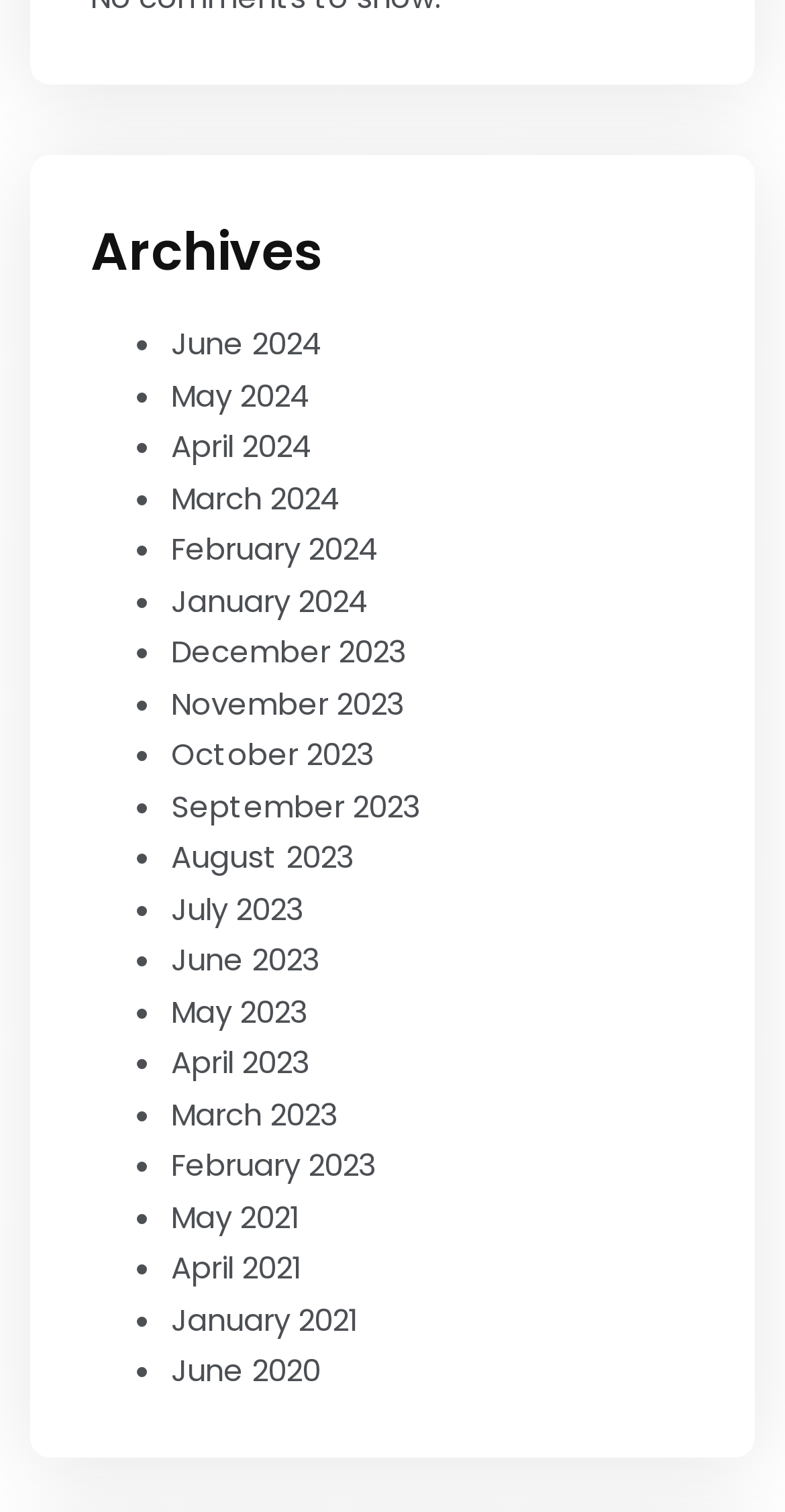Using the information in the image, give a detailed answer to the following question: Are the months listed in chronological order?

The months are listed in reverse chronological order, with the most recent month (June 2024) first and the earliest month (June 2020) last. This suggests that the webpage is an archive of links, with newer links added to the top of the list.